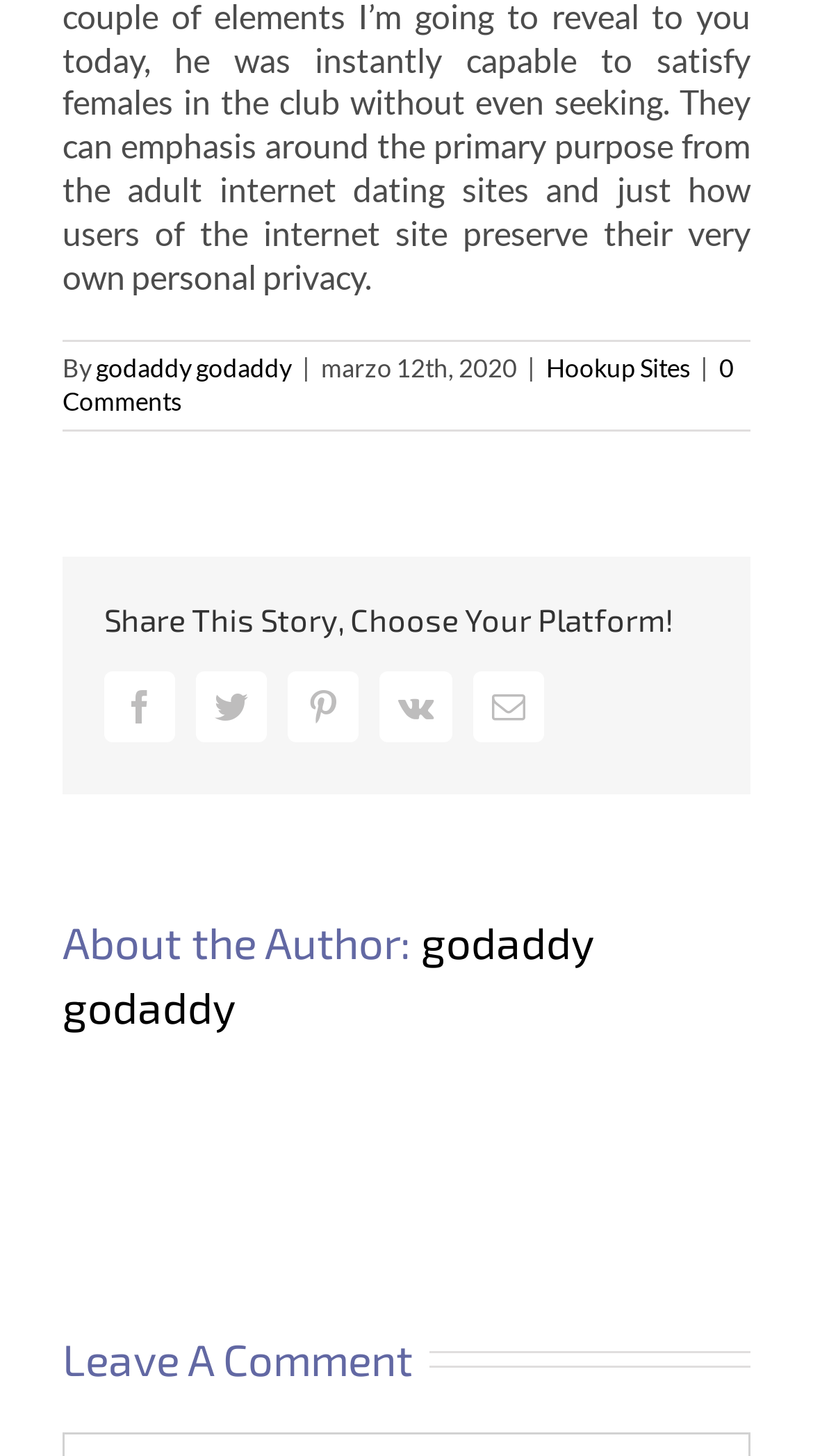Answer briefly with one word or phrase:
What is the date of the article?

Marzo 12th, 2020